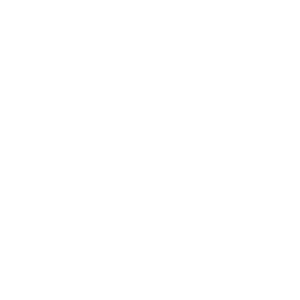Explain the image thoroughly, highlighting all key elements.

The image showcases a delicious Bakewell tart, a classic British dessert known for its rich almond flavor and delightful texture. This iconic pastry features a shortcrust base filled with a layer of raspberry jam, topped with an almond frangipane, and finished with sliced almonds on top. The tart is often enjoyed with a cup of tea and makes for a perfect treat for any occasion. It's part of a curated selection of oven-ready home-cooked family meals available for pre-order, emphasizing the convenience and quality of homemade dining experiences.